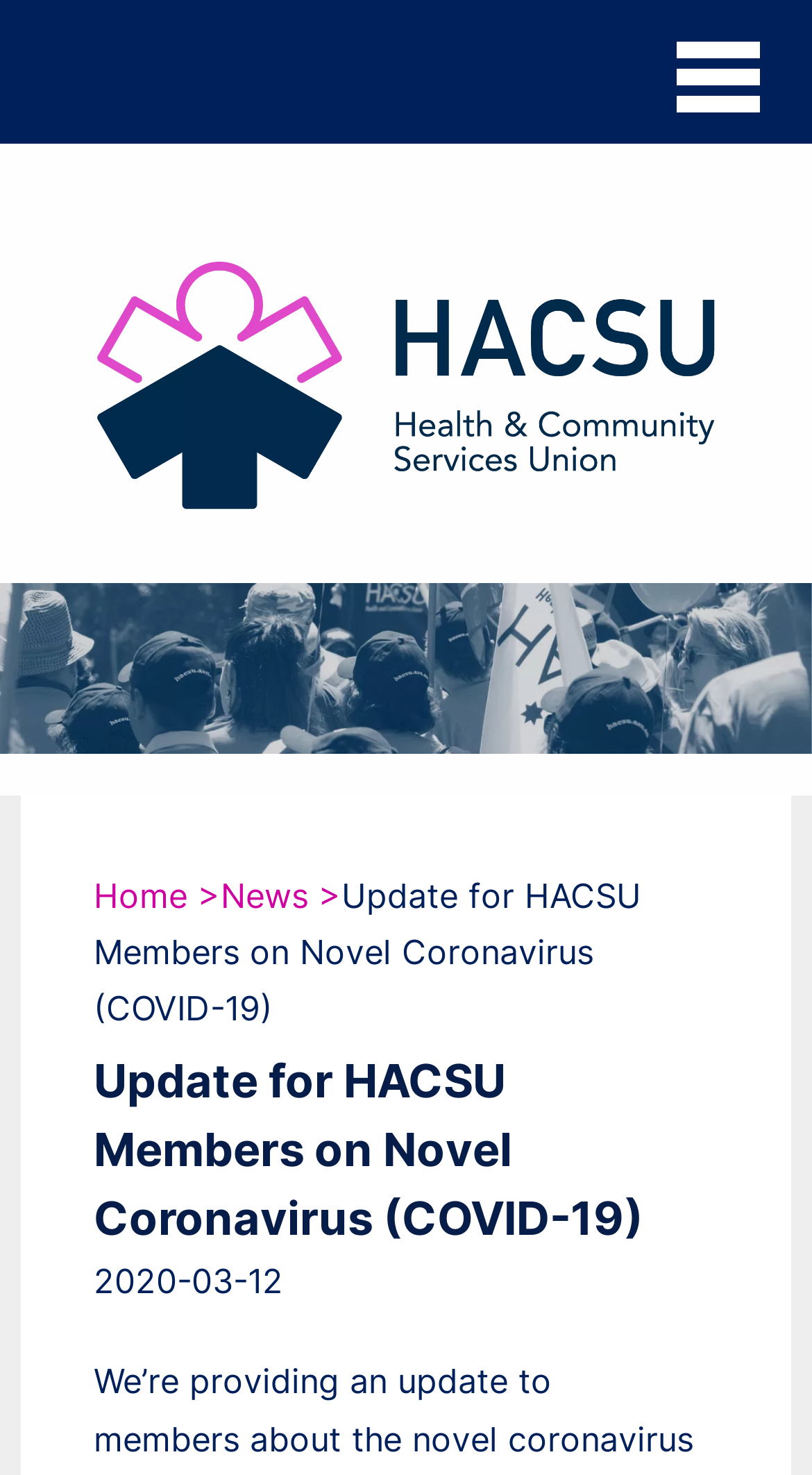Please identify the bounding box coordinates of the clickable area that will fulfill the following instruction: "Click on Join". The coordinates should be in the format of four float numbers between 0 and 1, i.e., [left, top, right, bottom].

[0.064, 0.076, 0.936, 0.152]